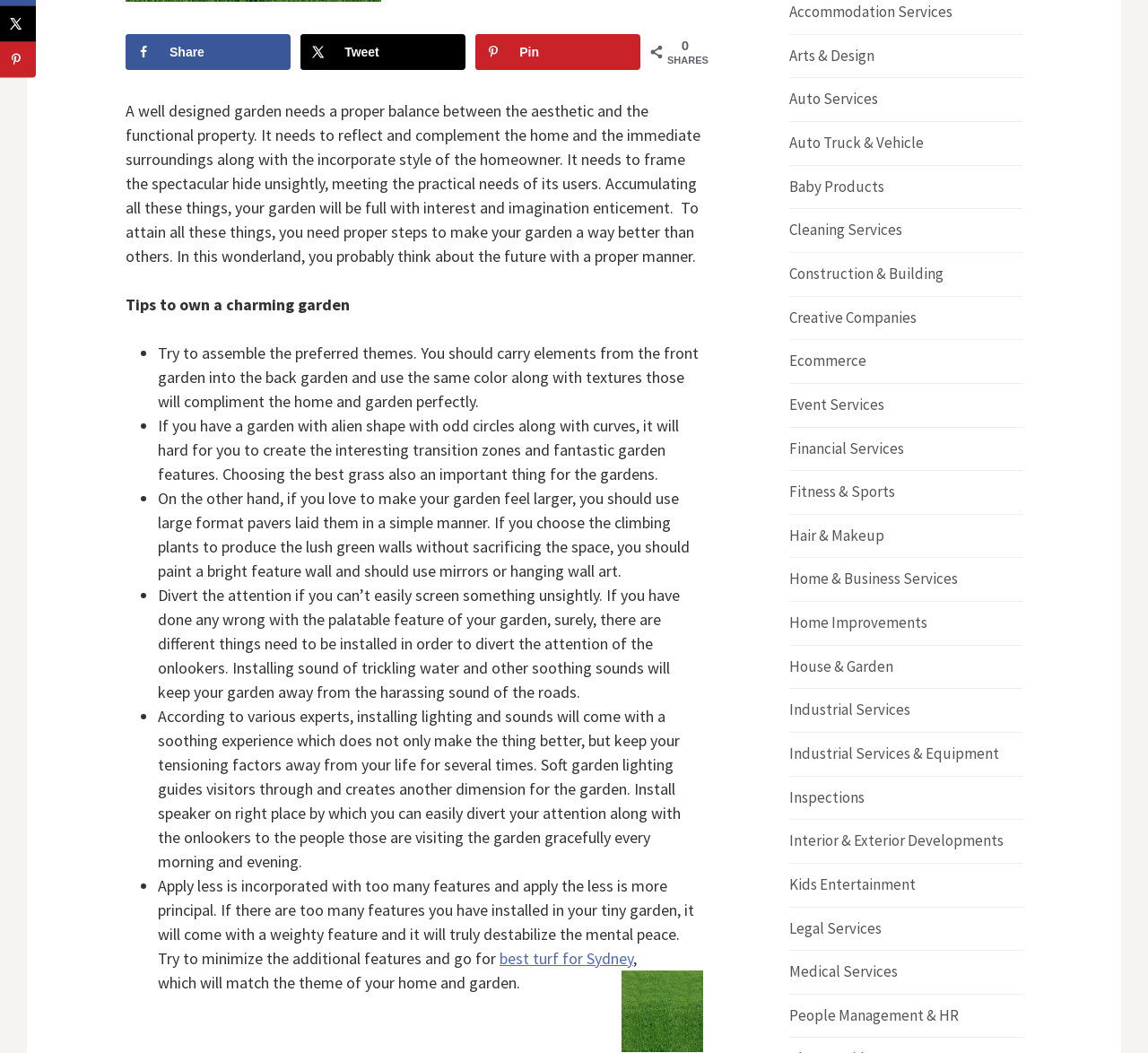Using the description: "Arts & Design", determine the UI element's bounding box coordinates. Ensure the coordinates are in the format of four float numbers between 0 and 1, i.e., [left, top, right, bottom].

[0.688, 0.043, 0.762, 0.062]